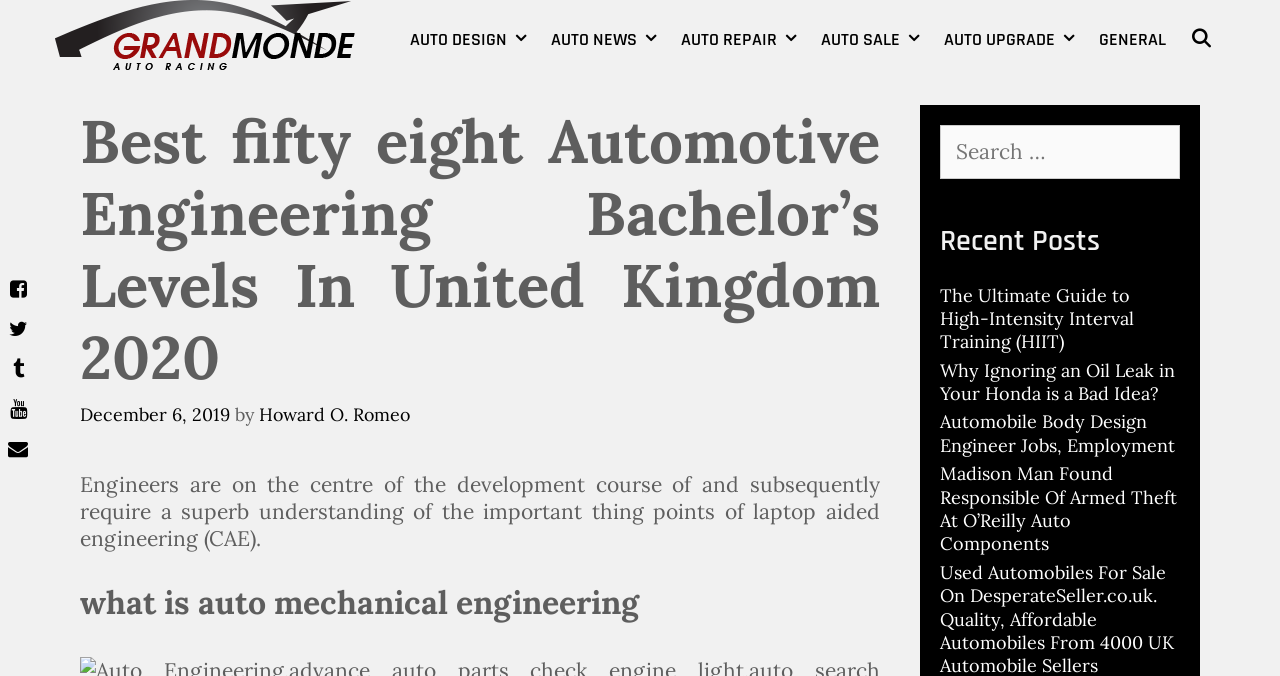Explain the webpage's design and content in an elaborate manner.

The webpage appears to be a blog or article page focused on automotive engineering. At the top, there is a navigation menu with links to different sections, including "AUTO DESIGN", "AUTO NEWS", "AUTO REPAIR", "AUTO SALE", "AUTO UPGRADE", and "GENERAL". To the right of the navigation menu, there is a search bar with a magnifying glass icon.

Below the navigation menu, there is a header section with the title "Best 58 Automotive Engineering Bachelor's Levels In United Kingdom 2020" and a subtitle "December 6, 2019 by Howard O. Romeo". The main content of the page is a paragraph of text that discusses the importance of laptop-aided engineering (CAE) for engineers.

Further down the page, there is a section with the heading "what is auto mechanical engineering". Below this section, there is a complementary section with a search box and a heading "Recent Posts". This section lists four recent posts with links to articles, including "The Ultimate Guide to High-Intensity Interval Training (HIIT)", "Why Ignoring an Oil Leak in Your Honda is a Bad Idea?", "Automobile Body Design Engineer Jobs, Employment", and "Madison Man Found Responsible Of Armed Theft At O’Reilly Auto Components".

On the left side of the page, there are five social media links with icons for Facebook, Twitter, Instagram, LinkedIn, and YouTube.